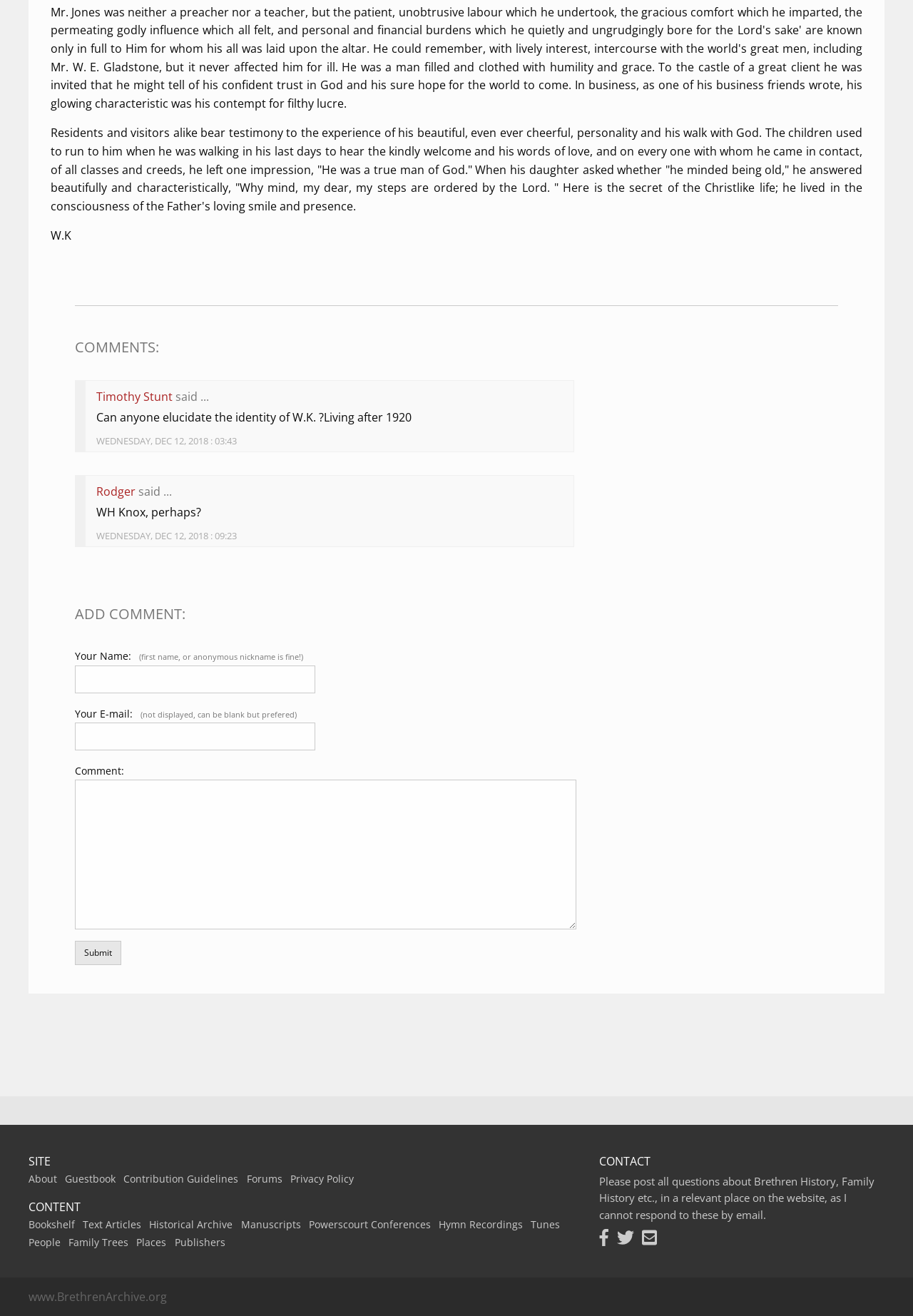What is the topic of the comments section?
Answer the question in a detailed and comprehensive manner.

The comments section is discussing the identity of W.K., with users providing their opinions and insights. The topic is initiated by Timothy Stunt's question about who W.K. is, and others respond with their thoughts.